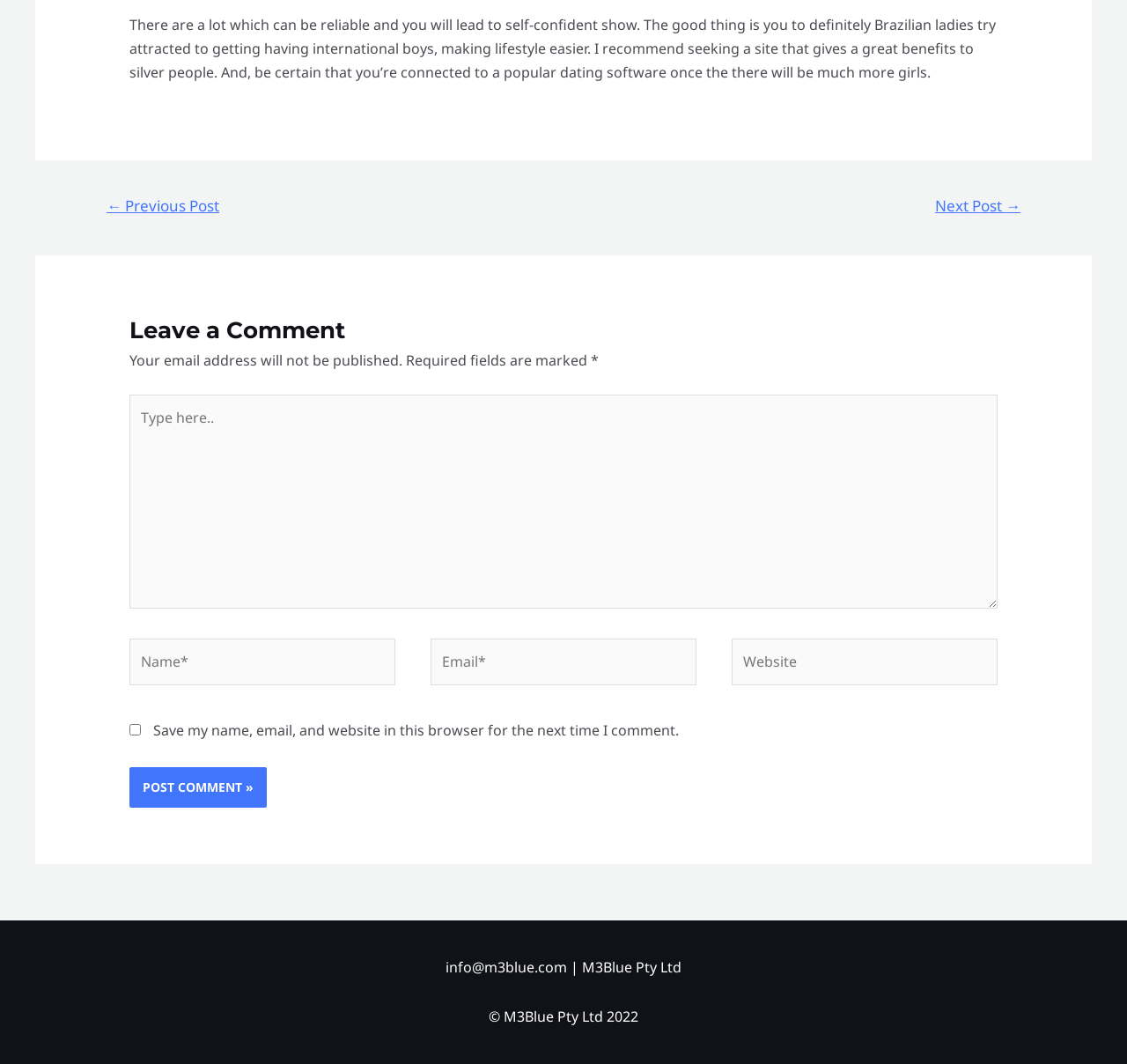Given the element description: "parent_node: Name* name="author" placeholder="Name*"", predict the bounding box coordinates of the UI element it refers to, using four float numbers between 0 and 1, i.e., [left, top, right, bottom].

[0.115, 0.6, 0.351, 0.644]